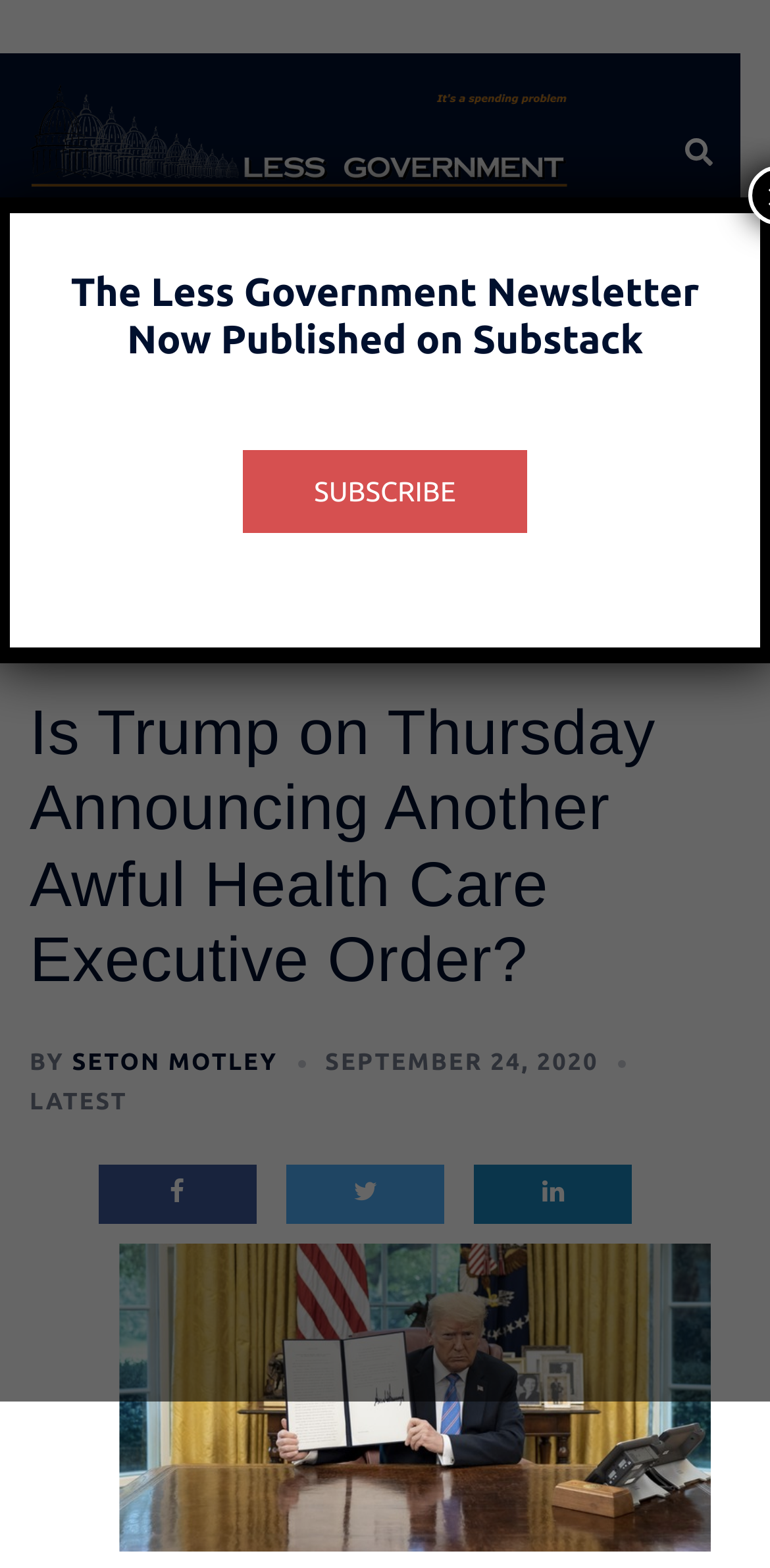Please respond to the question with a concise word or phrase:
What is the topic of the article?

Health Care Executive Order